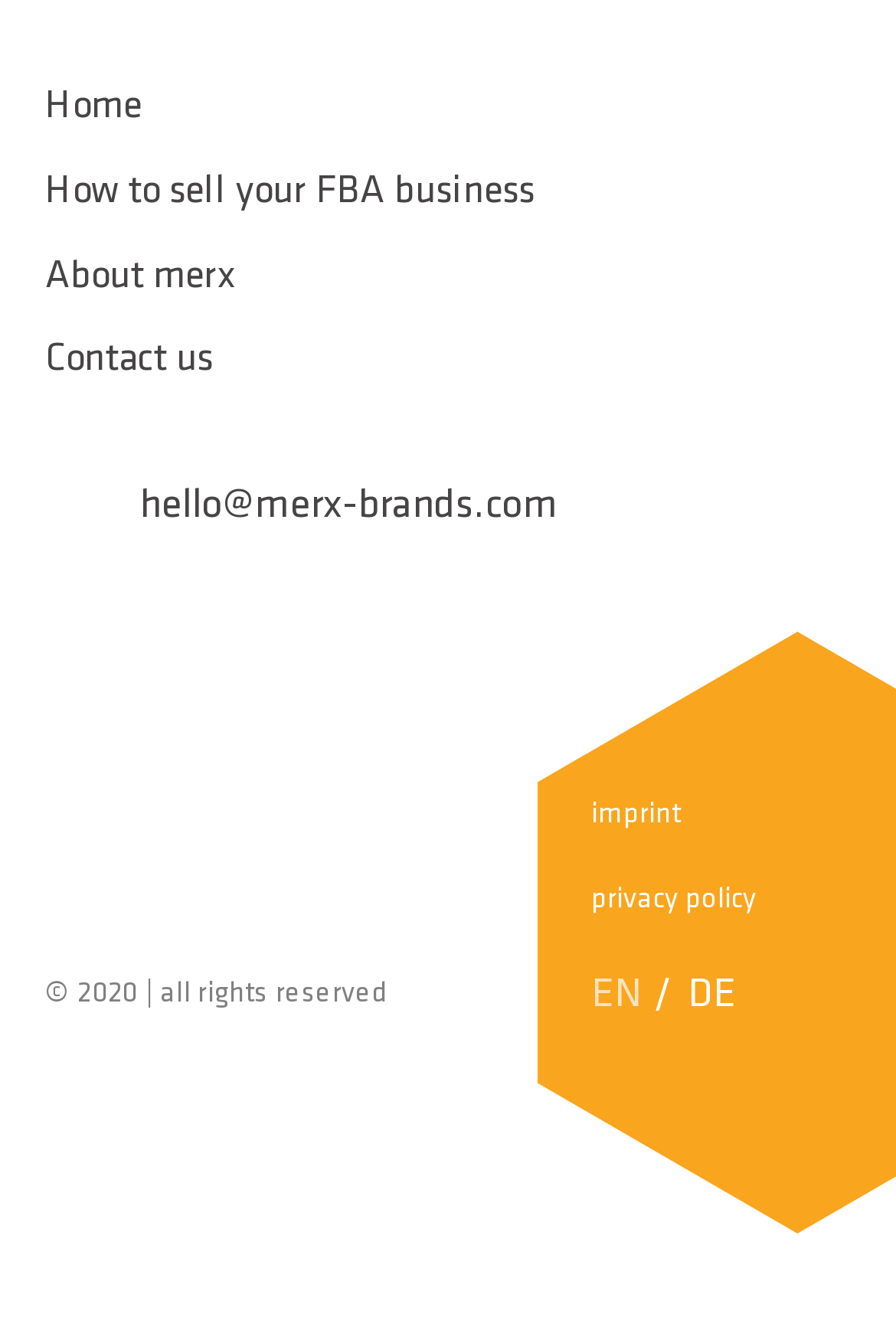Determine the bounding box for the described UI element: "Contact us".

[0.05, 0.256, 0.237, 0.284]